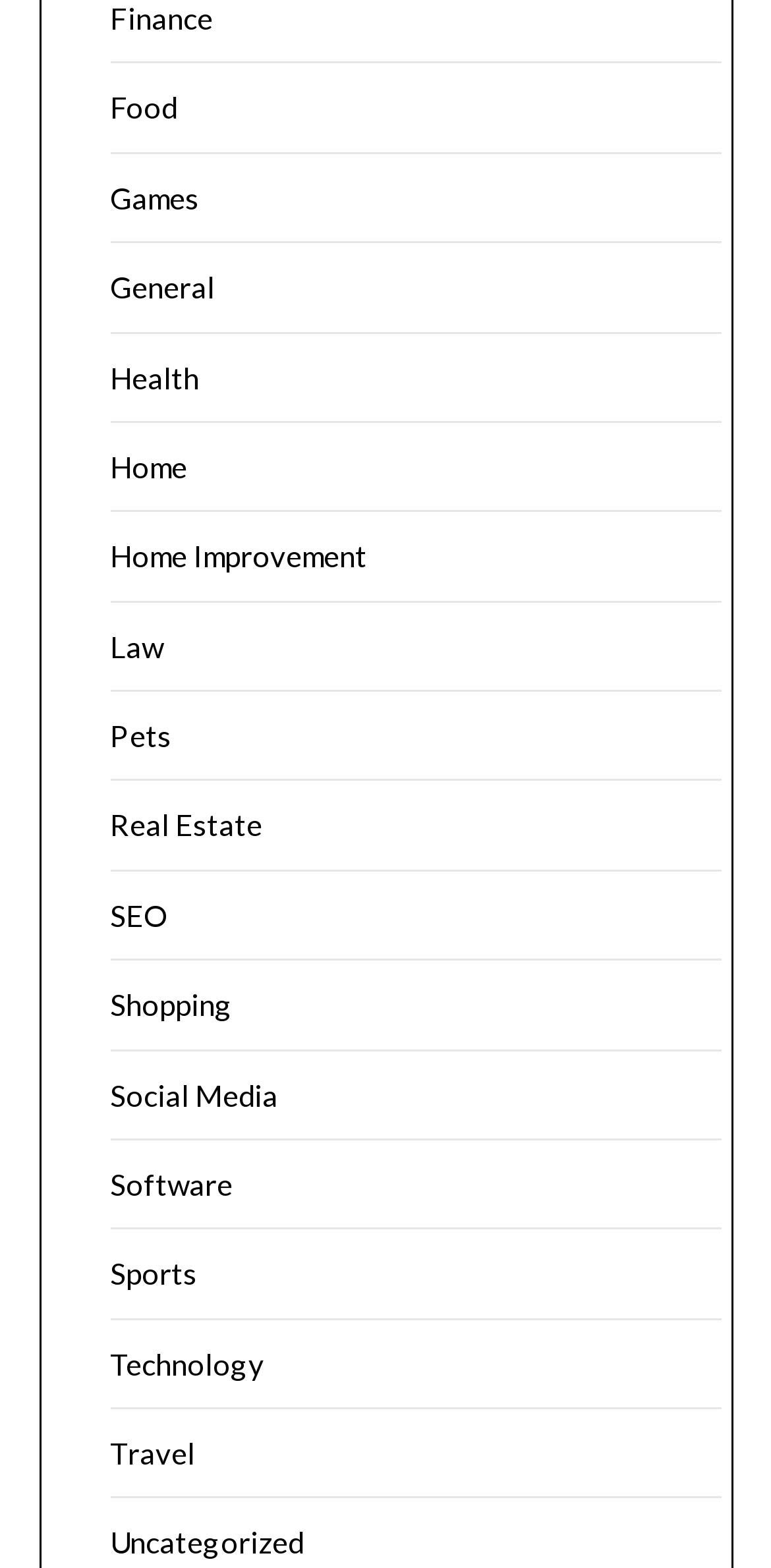Identify the bounding box coordinates for the region of the element that should be clicked to carry out the instruction: "Click on Finance". The bounding box coordinates should be four float numbers between 0 and 1, i.e., [left, top, right, bottom].

[0.142, 0.0, 0.276, 0.023]